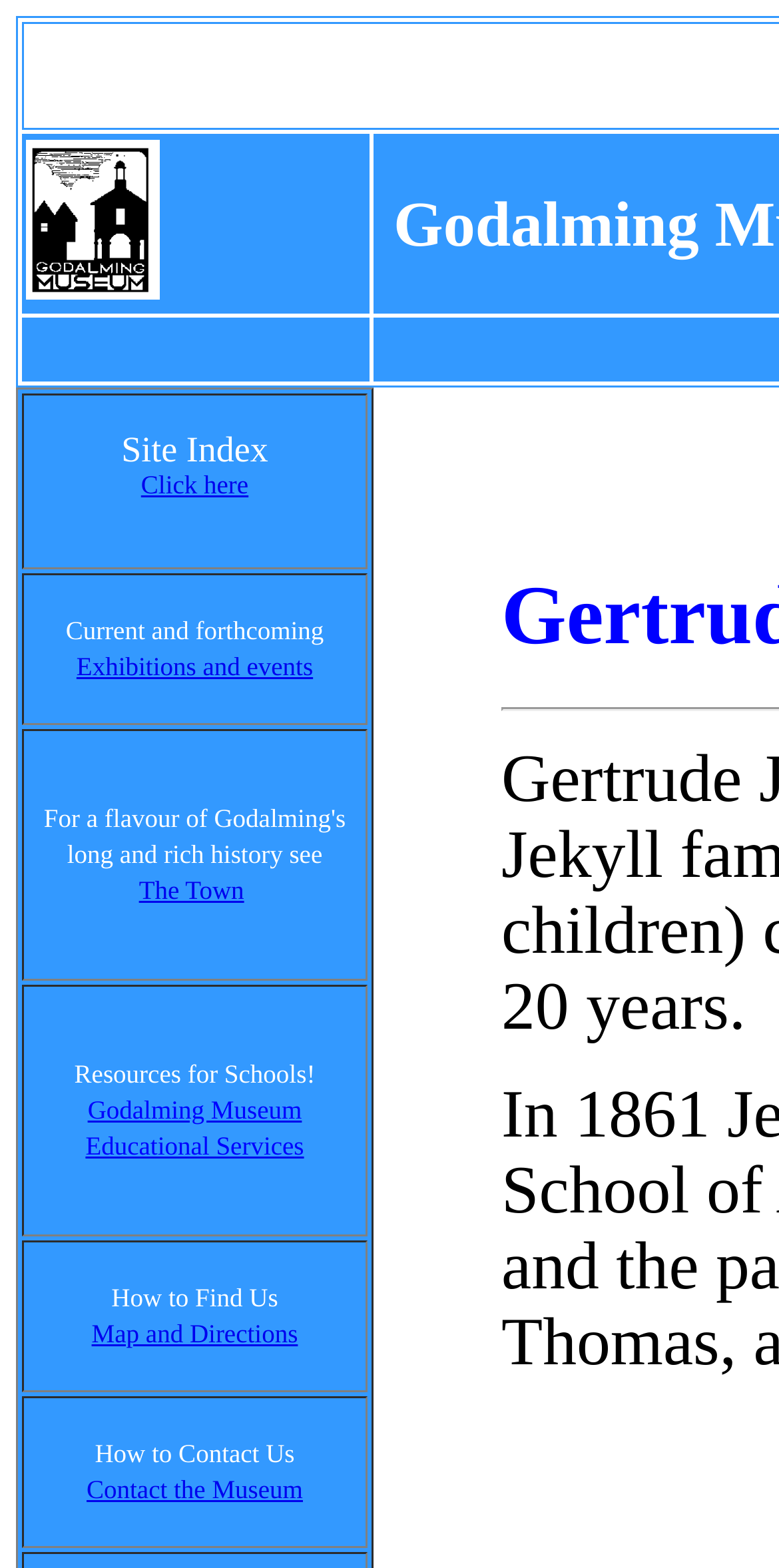Please provide a short answer using a single word or phrase for the question:
What is the purpose of the last link on the webpage?

Contact the Museum